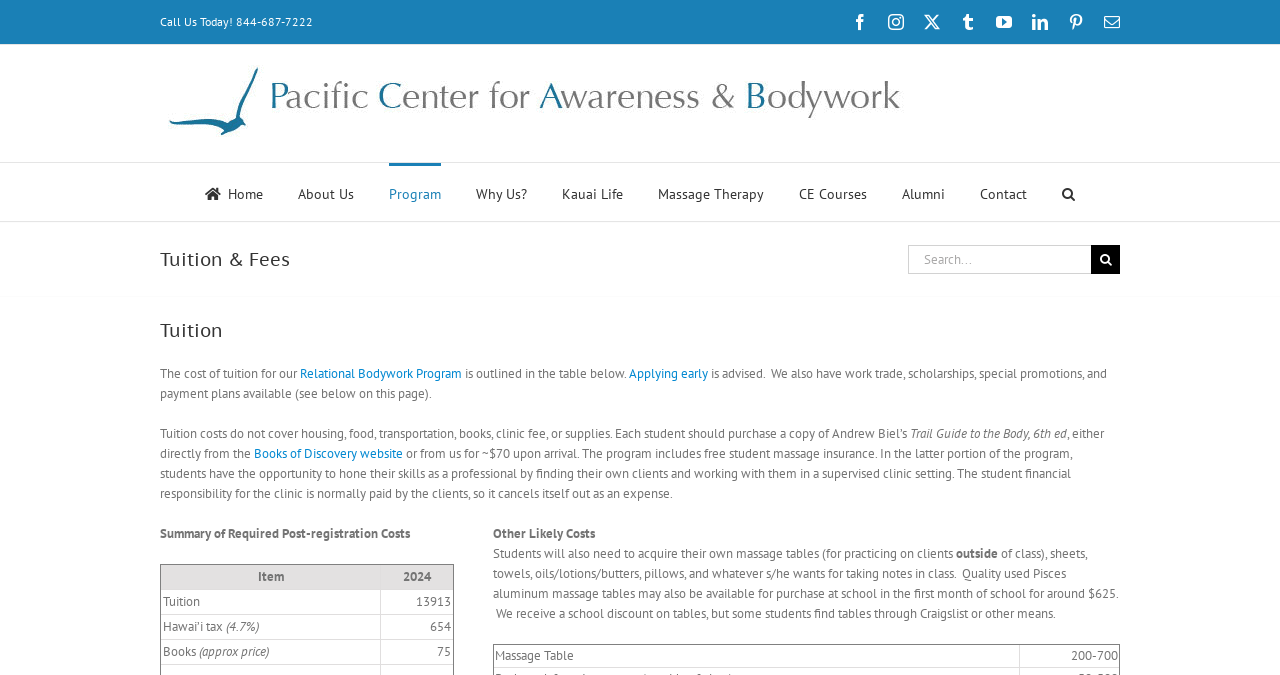Predict the bounding box of the UI element that fits this description: "aria-label="Search" title="Search"".

[0.83, 0.241, 0.84, 0.327]